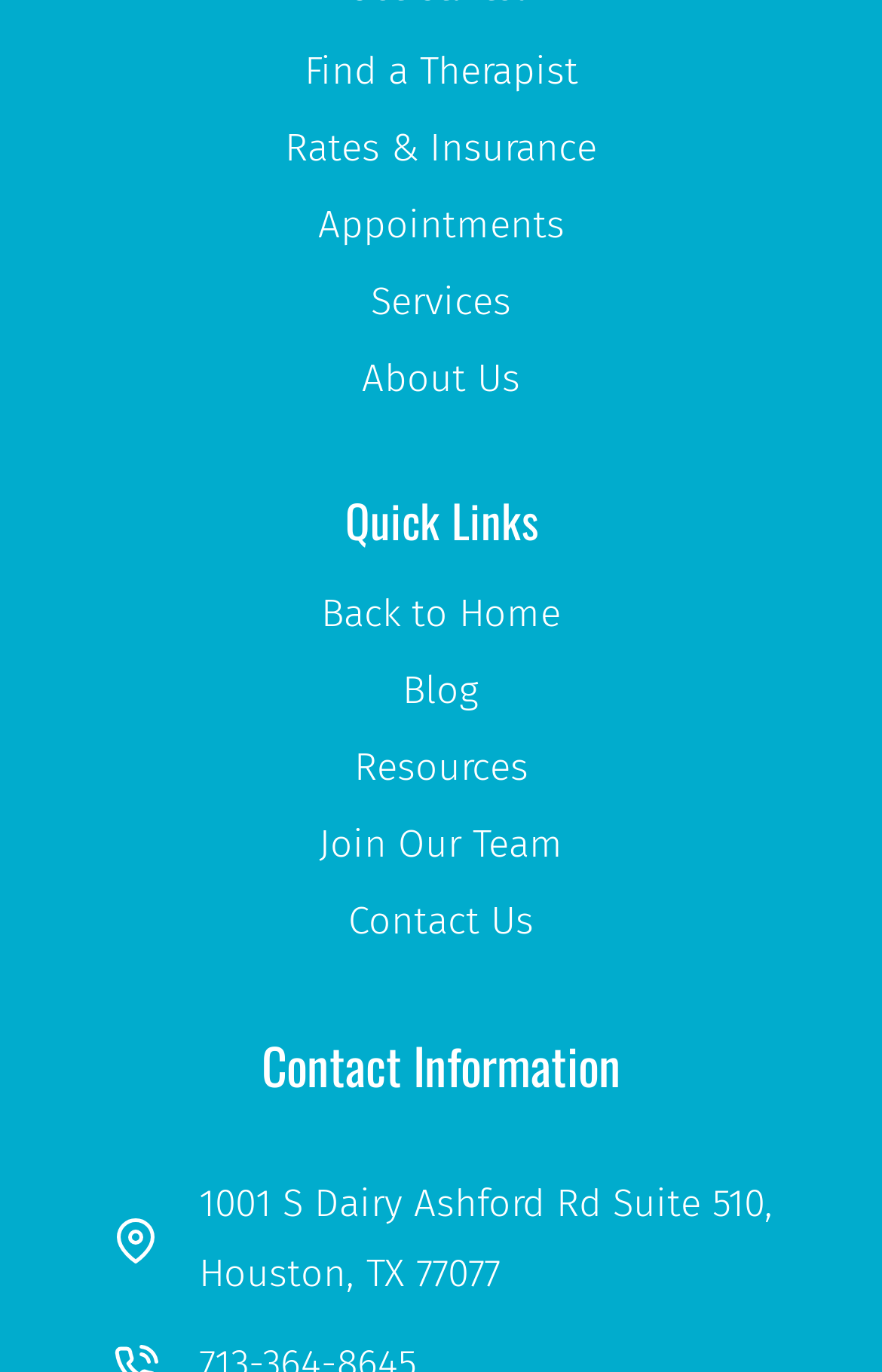Give a succinct answer to this question in a single word or phrase: 
What is the last link in the top navigation bar?

About Us